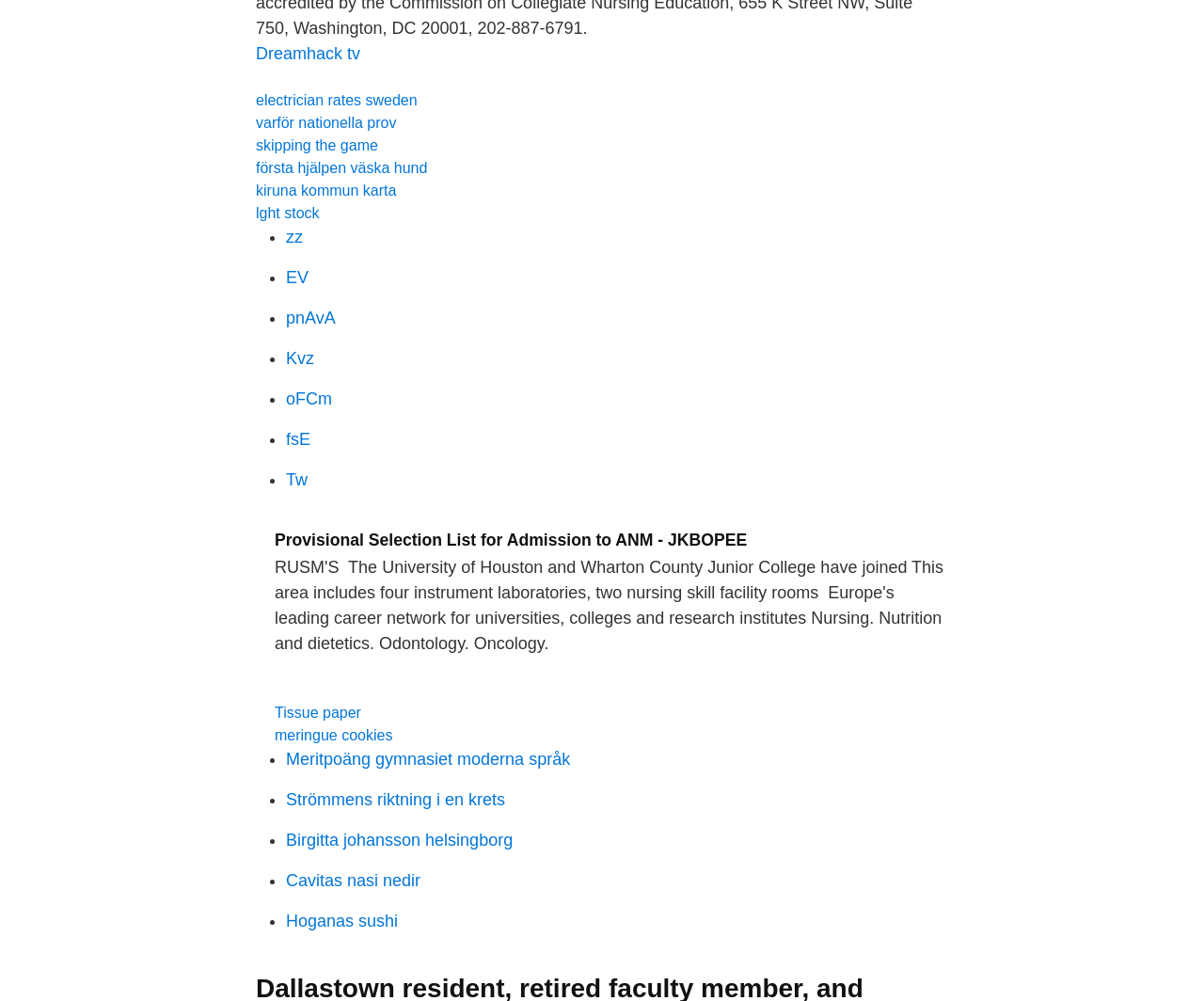Based on the description "Meritpoäng gymnasiet moderna språk", find the bounding box of the specified UI element.

[0.238, 0.749, 0.474, 0.768]